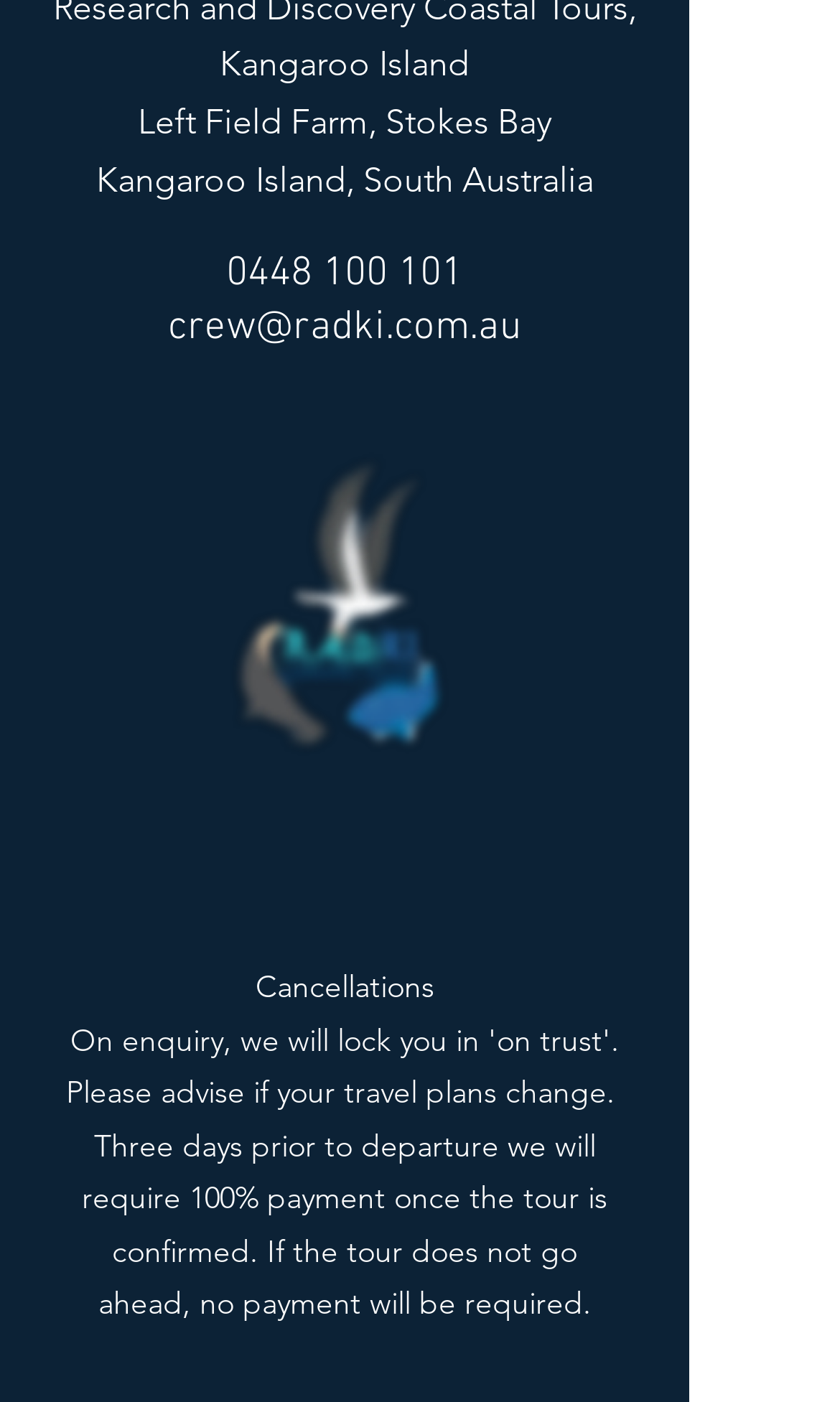What is the payment policy for tour cancellations?
Based on the screenshot, provide your answer in one word or phrase.

100% payment 3 days prior